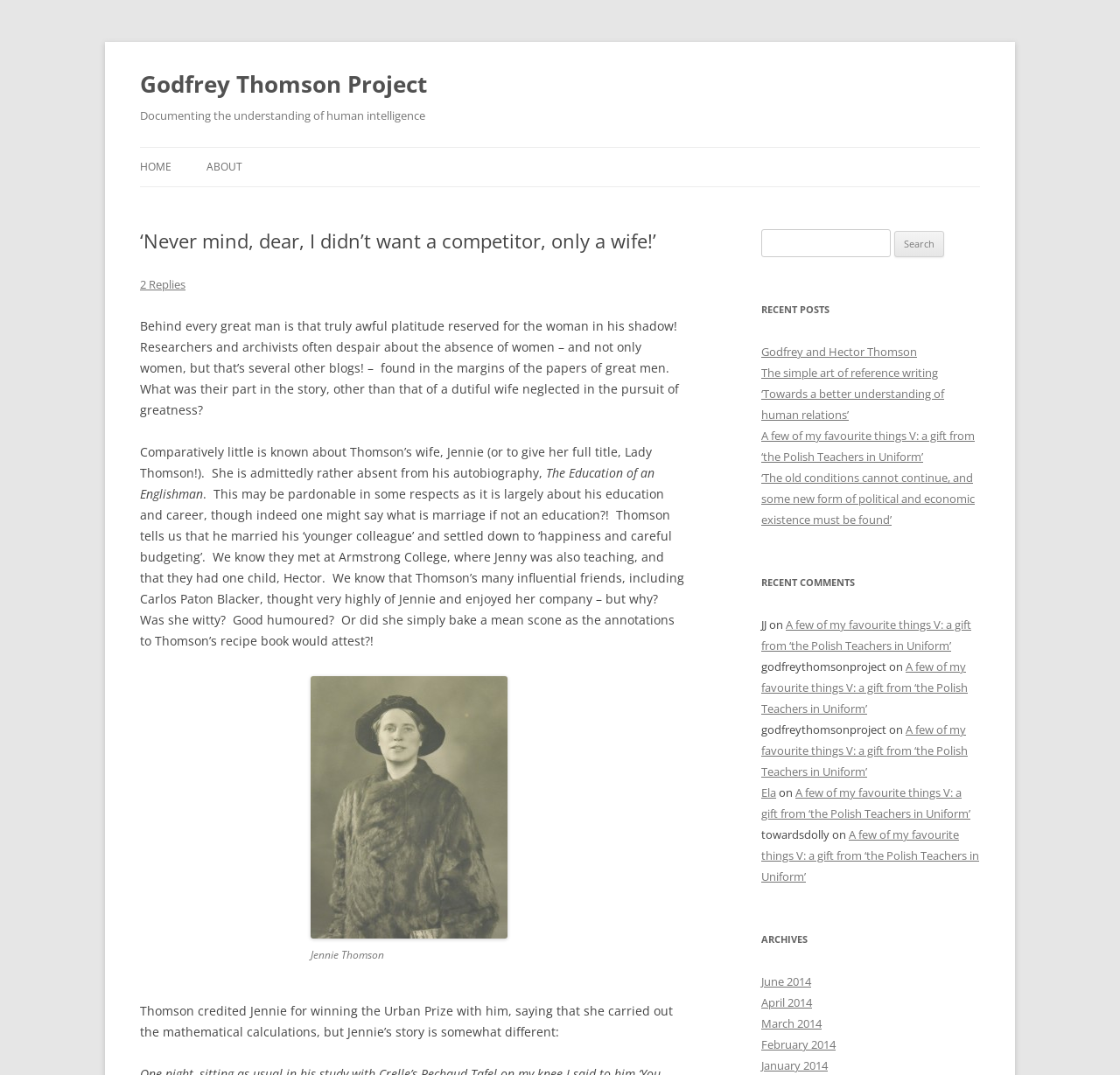What is the name of Godfrey Thomson's wife?
Please describe in detail the information shown in the image to answer the question.

The answer can be found in the text 'Comparatively little is known about Thomson’s wife, Jennie (or to give her full title, Lady Thomson!).' which is located in the main content area of the webpage.